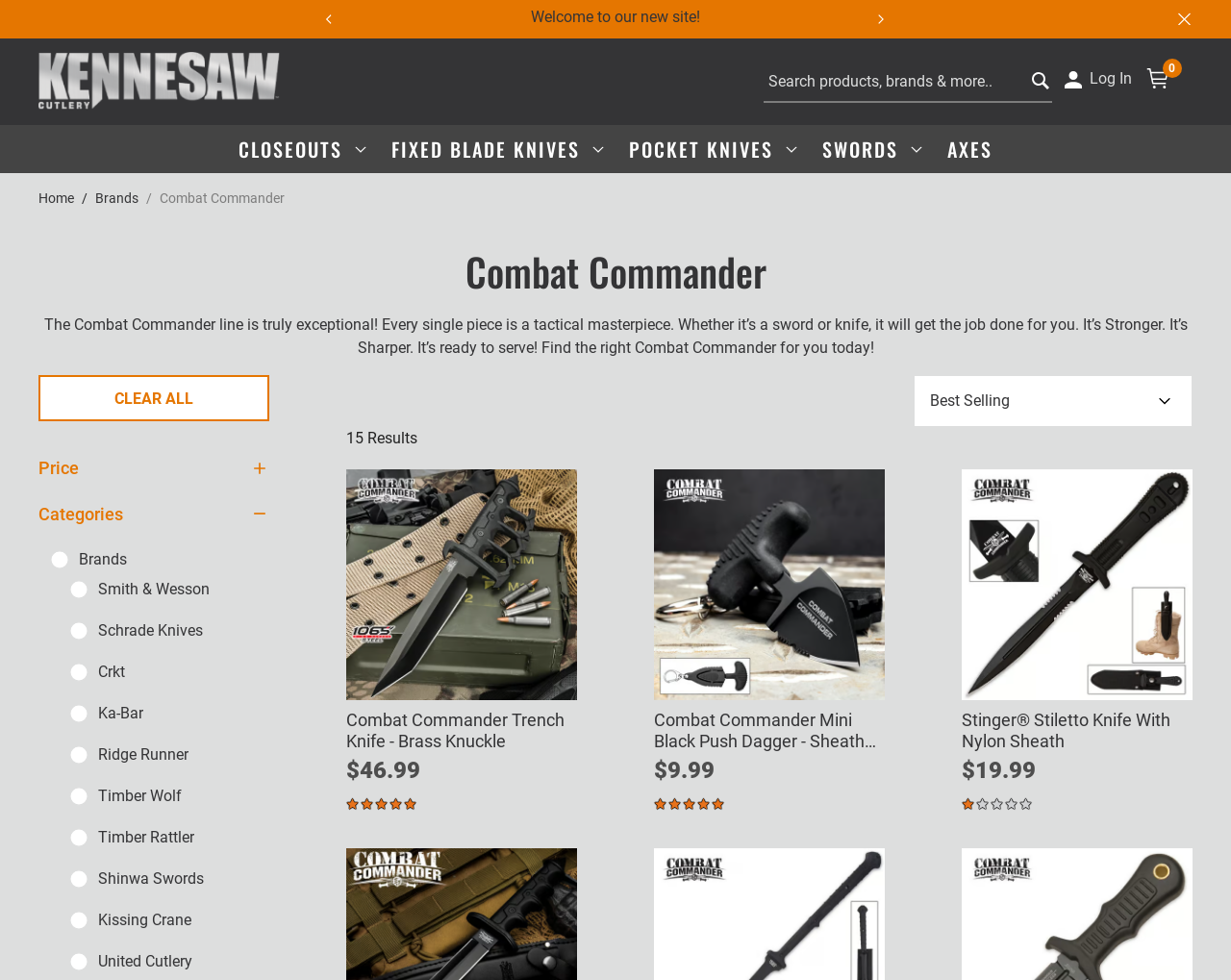What is the price of the second product?
Please respond to the question with a detailed and informative answer.

The second product is listed as 'Combat Commander Mini Black Push Dagger - Sheath Has Keyring And Clip - Serrated Blade - 2 3/4” Length', and its price is displayed as '$9.99'.